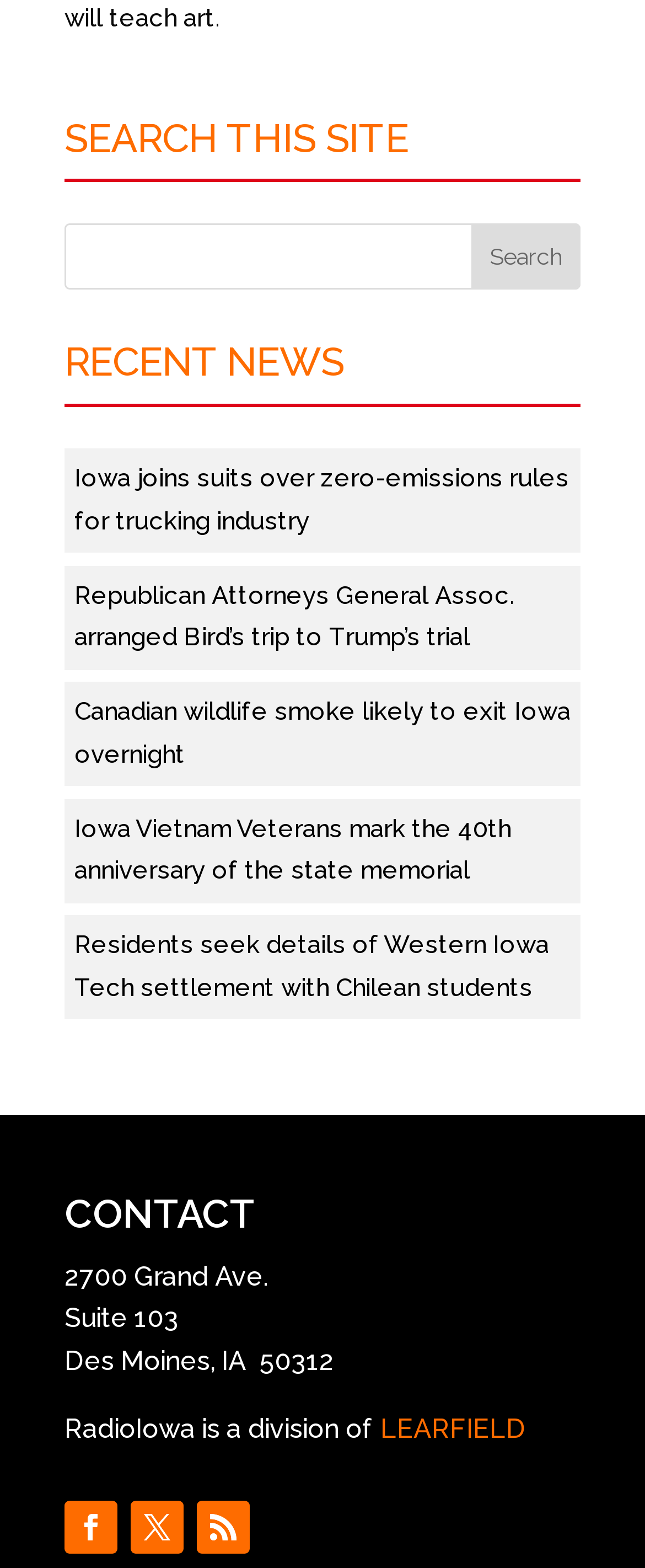Identify the bounding box coordinates for the UI element described as follows: "Follow". Ensure the coordinates are four float numbers between 0 and 1, formatted as [left, top, right, bottom].

[0.203, 0.957, 0.285, 0.991]